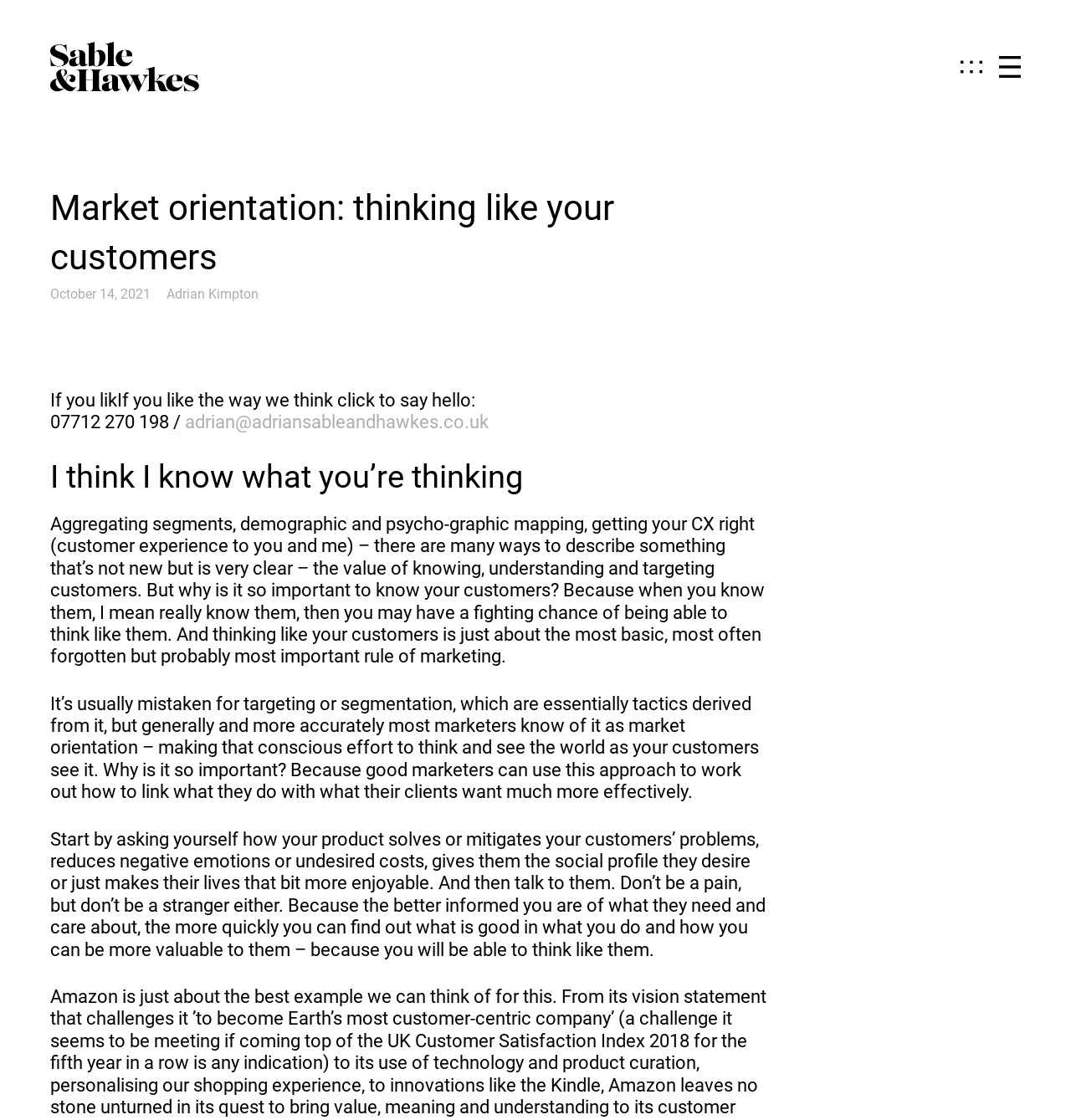Identify the bounding box for the described UI element. Provide the coordinates in (top-left x, top-left y, bottom-right x, bottom-right y) format with values ranging from 0 to 1: Sable&Hawkes

[0.047, 0.037, 0.186, 0.082]